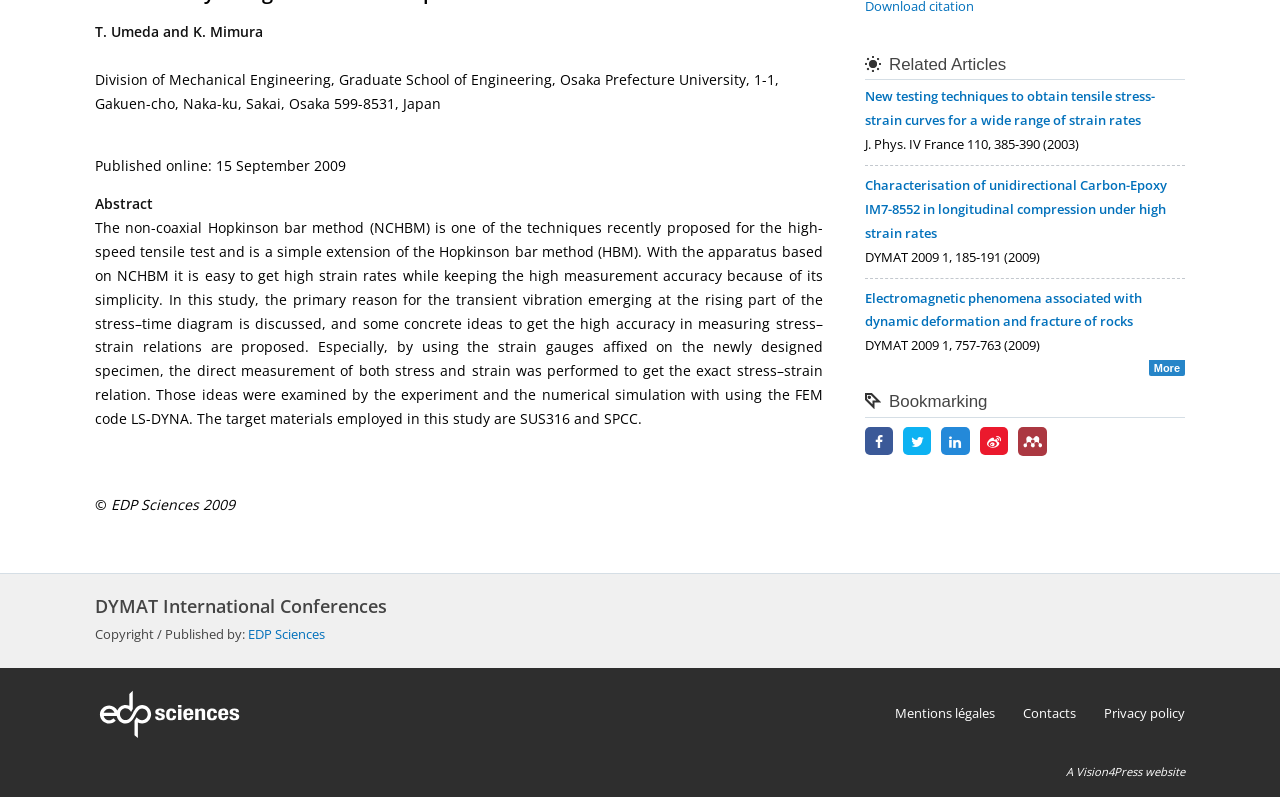Bounding box coordinates are specified in the format (top-left x, top-left y, bottom-right x, bottom-right y). All values are floating point numbers bounded between 0 and 1. Please provide the bounding box coordinate of the region this sentence describes: Privacy policy

[0.862, 0.882, 0.926, 0.905]